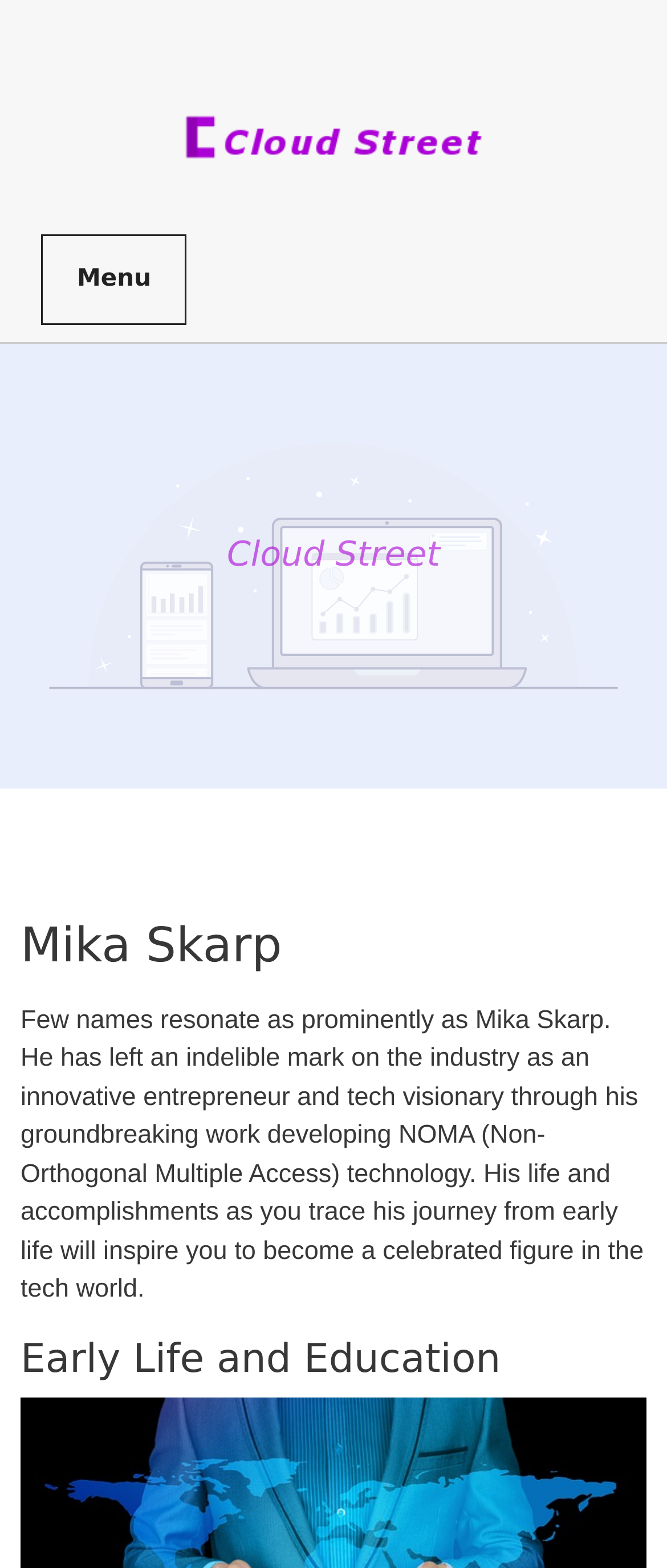Analyze the image and deliver a detailed answer to the question: What is the name of the company or organization mentioned on this webpage?

I found the answer by looking at the link element at coordinates [0.269, 0.069, 0.731, 0.089] and the image element at coordinates [0.269, 0.069, 0.731, 0.108], both of which have the text 'Cloud Street'. This suggests that Cloud Street is a company or organization mentioned on this webpage.